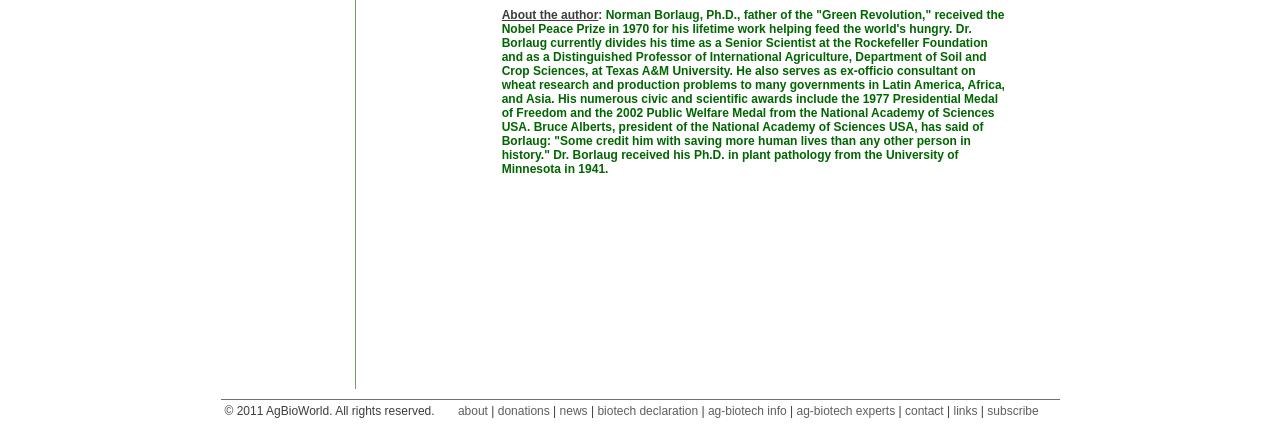Please identify the bounding box coordinates of the element on the webpage that should be clicked to follow this instruction: "view news". The bounding box coordinates should be given as four float numbers between 0 and 1, formatted as [left, top, right, bottom].

[0.437, 0.902, 0.459, 0.934]